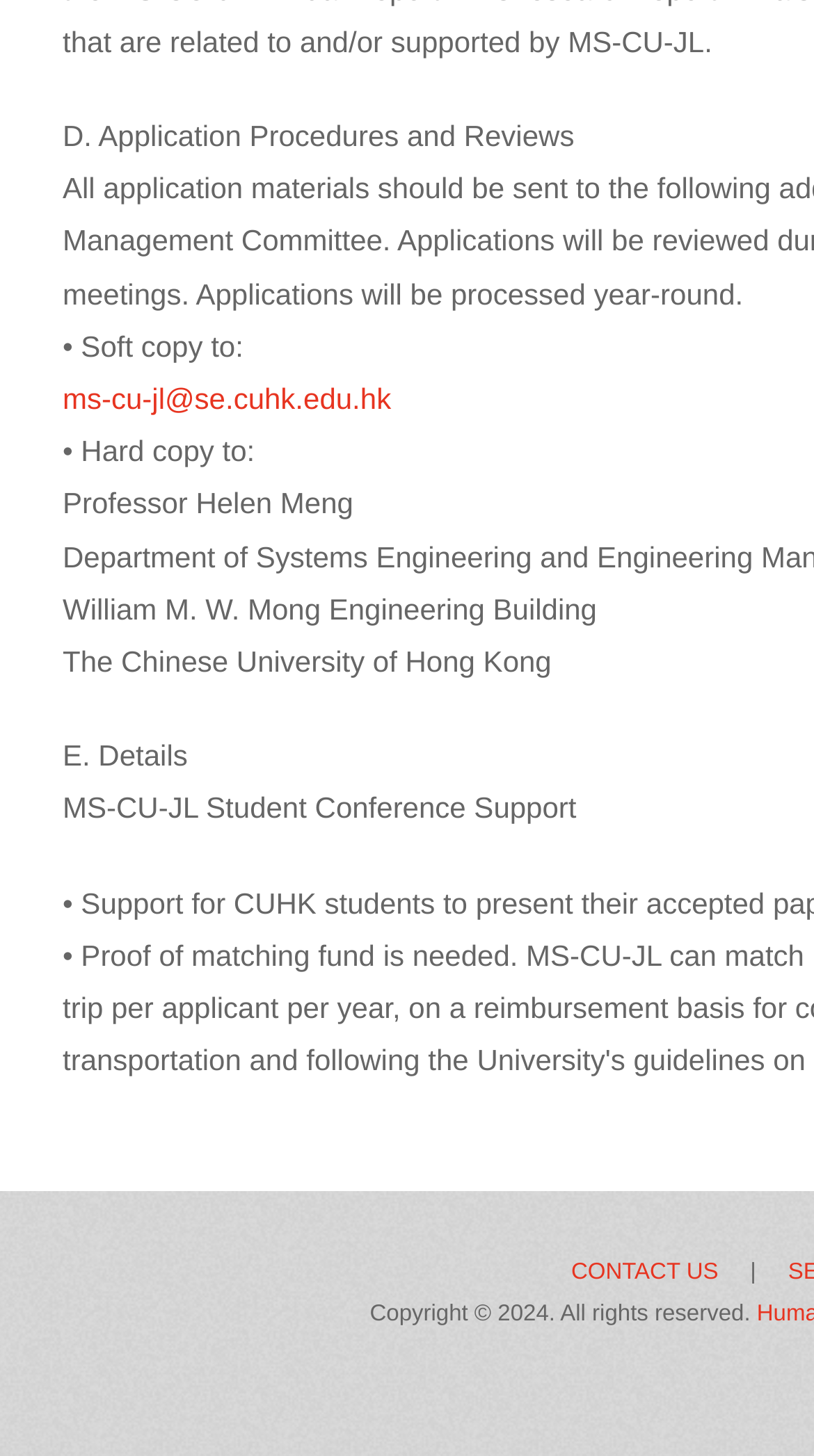Provide a one-word or one-phrase answer to the question:
Where should the hard copy be sent?

Professor Helen Meng